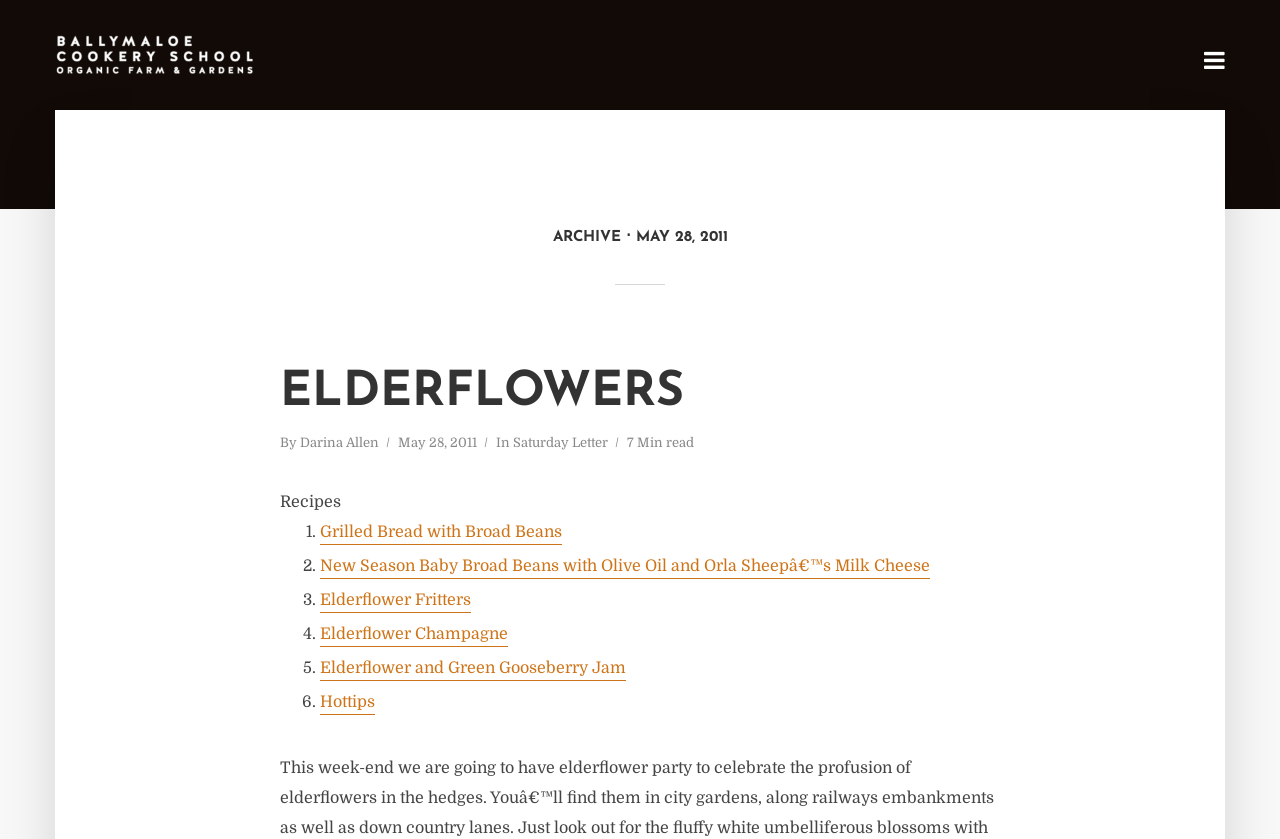Using floating point numbers between 0 and 1, provide the bounding box coordinates in the format (top-left x, top-left y, bottom-right x, bottom-right y). Locate the UI element described here: Elderflower and Green Gooseberry Jam

[0.25, 0.786, 0.489, 0.812]